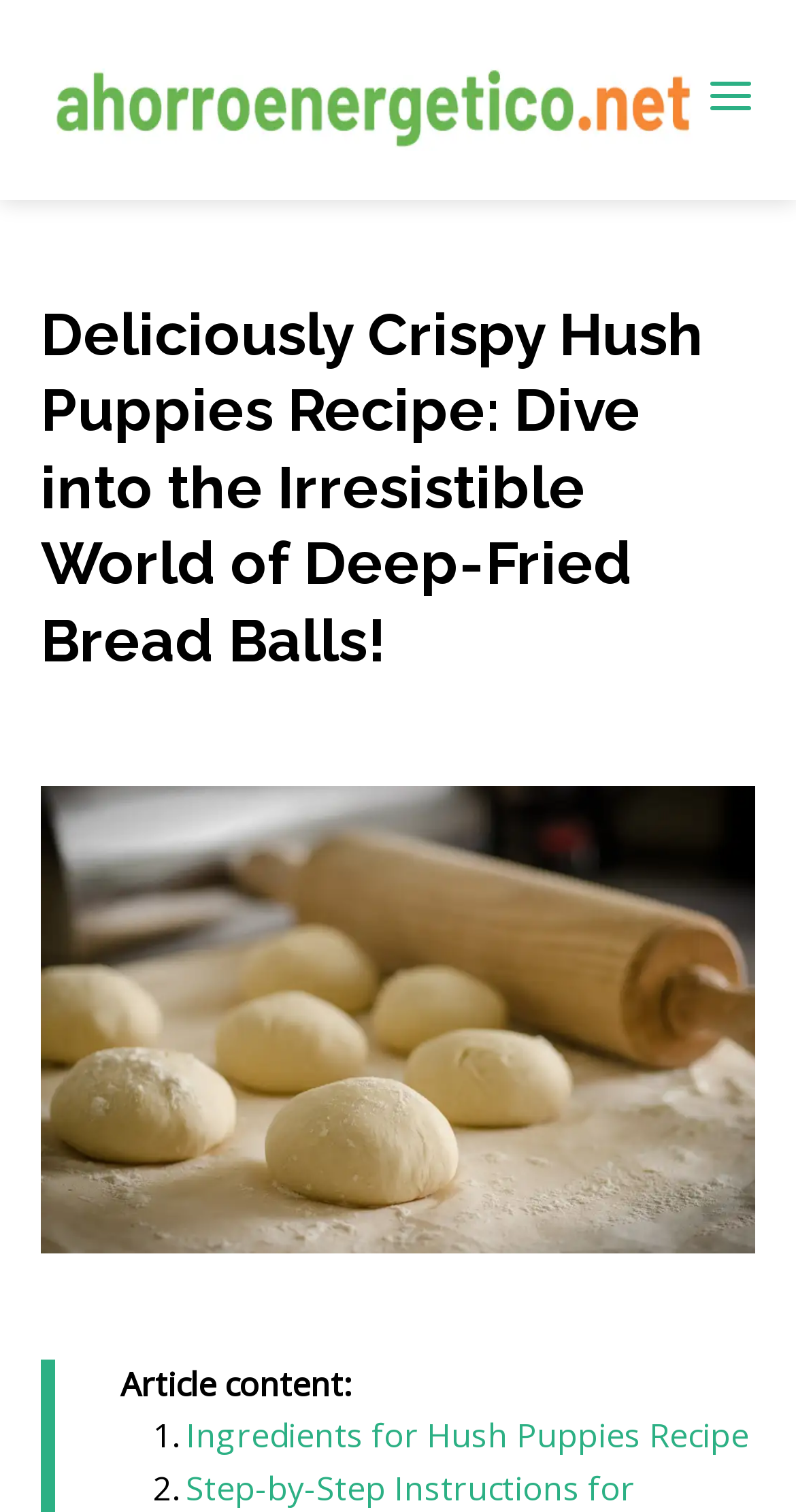Bounding box coordinates must be specified in the format (top-left x, top-left y, bottom-right x, bottom-right y). All values should be floating point numbers between 0 and 1. What are the bounding box coordinates of the UI element described as: alt="ahorroenergetico.net"

[0.051, 0.049, 0.887, 0.079]